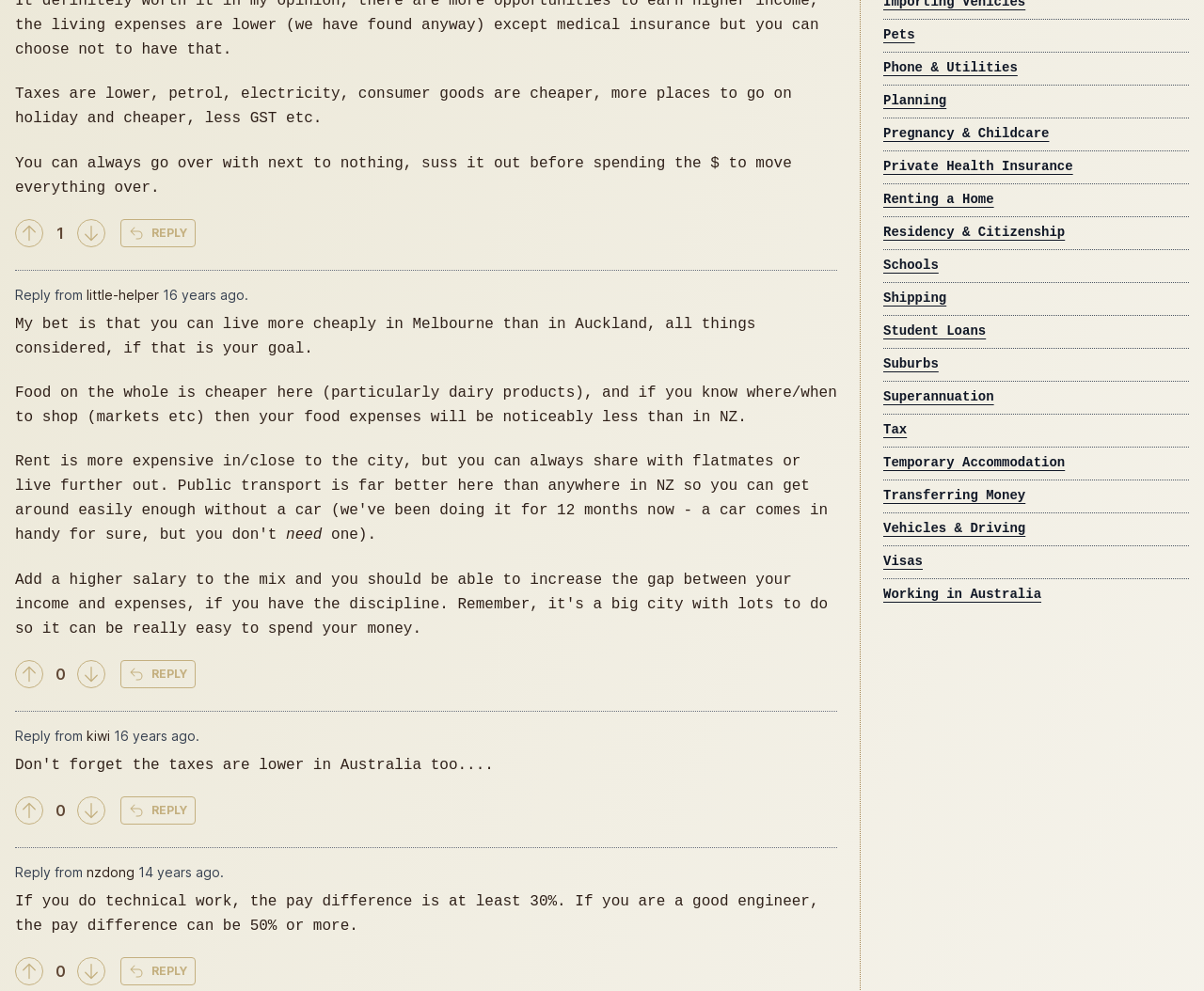From the screenshot, find the bounding box of the UI element matching this description: "Vehicles & Driving". Supply the bounding box coordinates in the form [left, top, right, bottom], each a float between 0 and 1.

[0.734, 0.526, 0.852, 0.541]